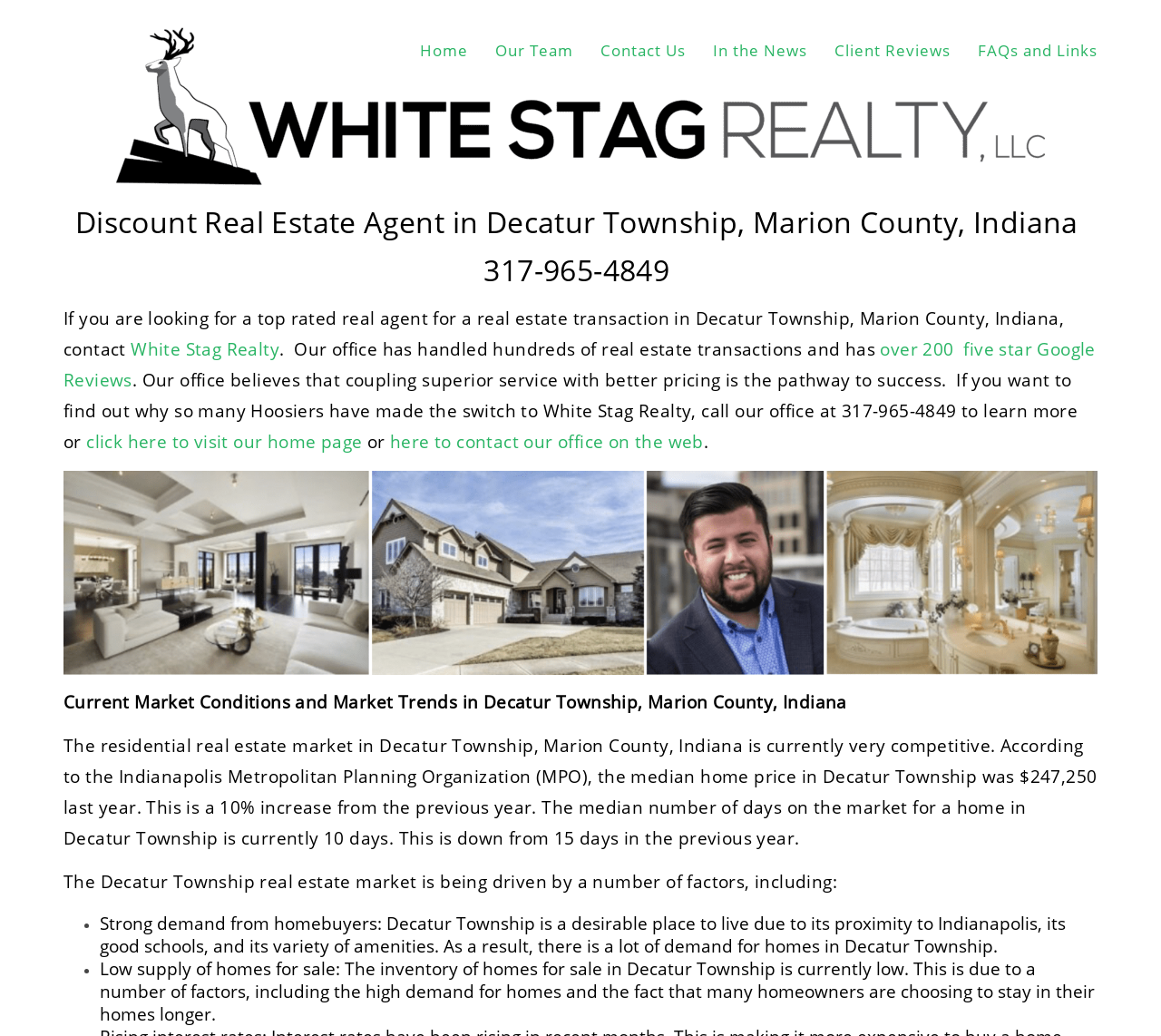What is the name of the real estate company?
Look at the image and respond with a one-word or short-phrase answer.

White Stag Realty